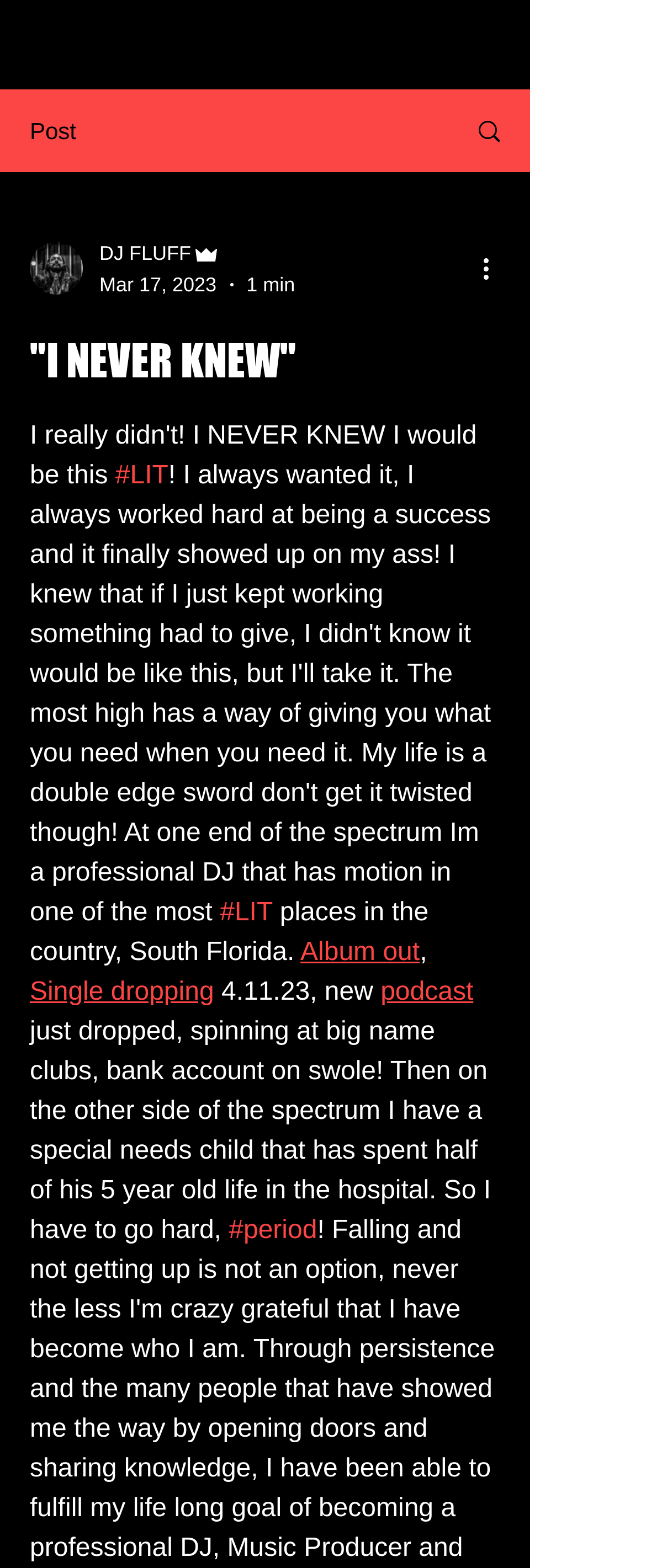Answer the question using only a single word or phrase: 
What is the writer's profession?

Admin